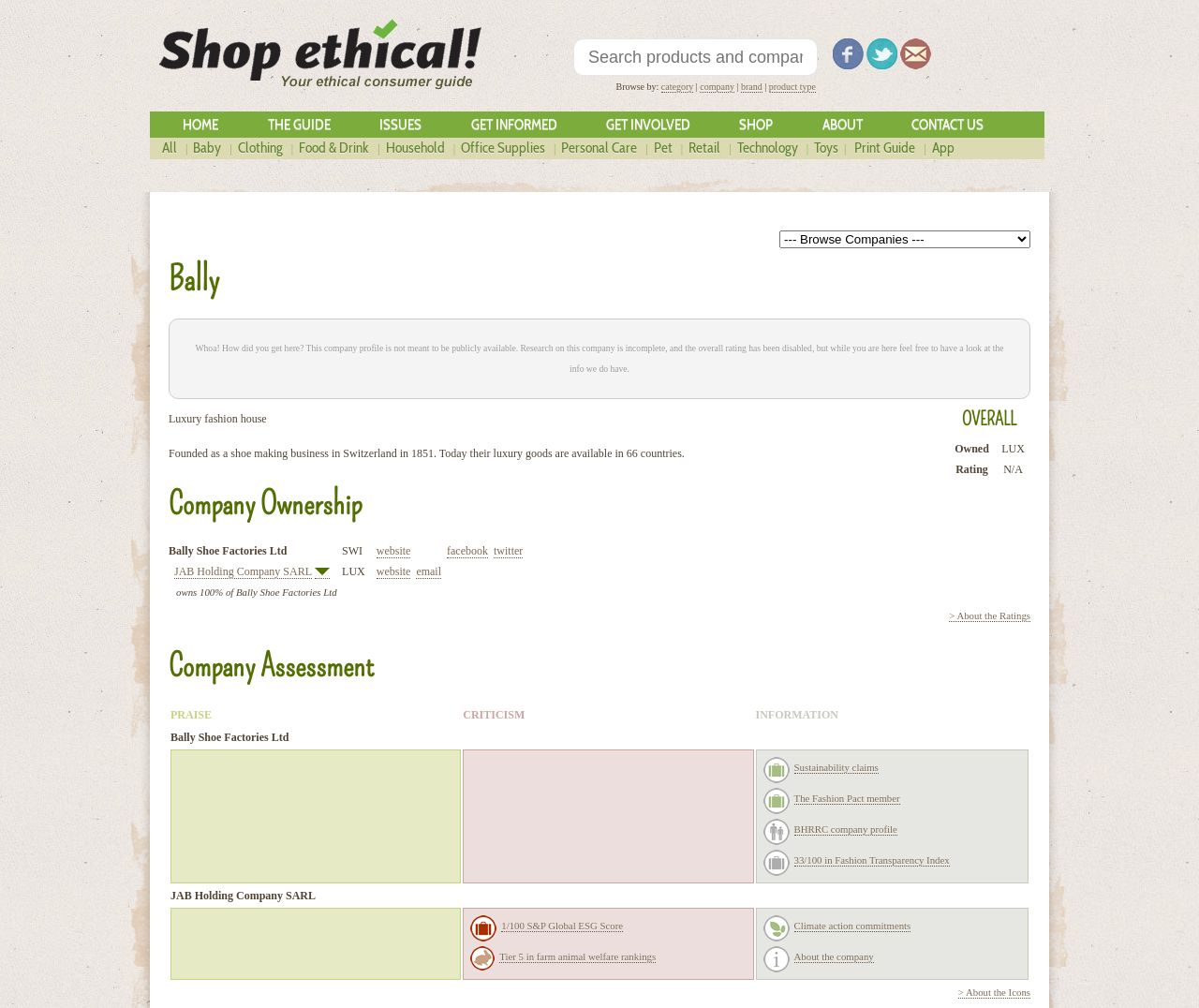Please determine the bounding box coordinates for the element with the description: "Retail".

[0.572, 0.135, 0.603, 0.158]